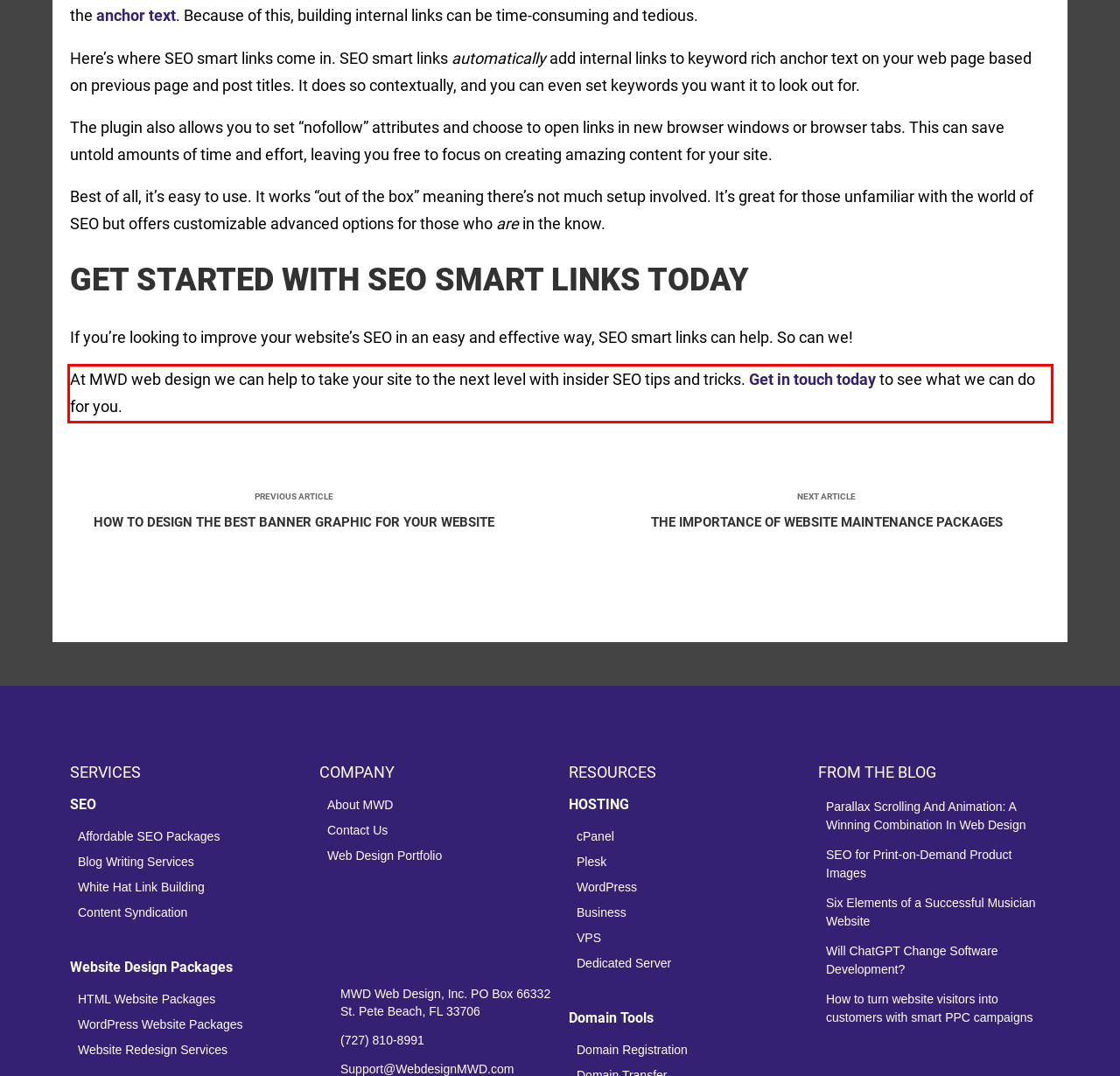Examine the webpage screenshot, find the red bounding box, and extract the text content within this marked area.

At MWD web design we can help to take your site to the next level with insider SEO tips and tricks. Get in touch today to see what we can do for you.